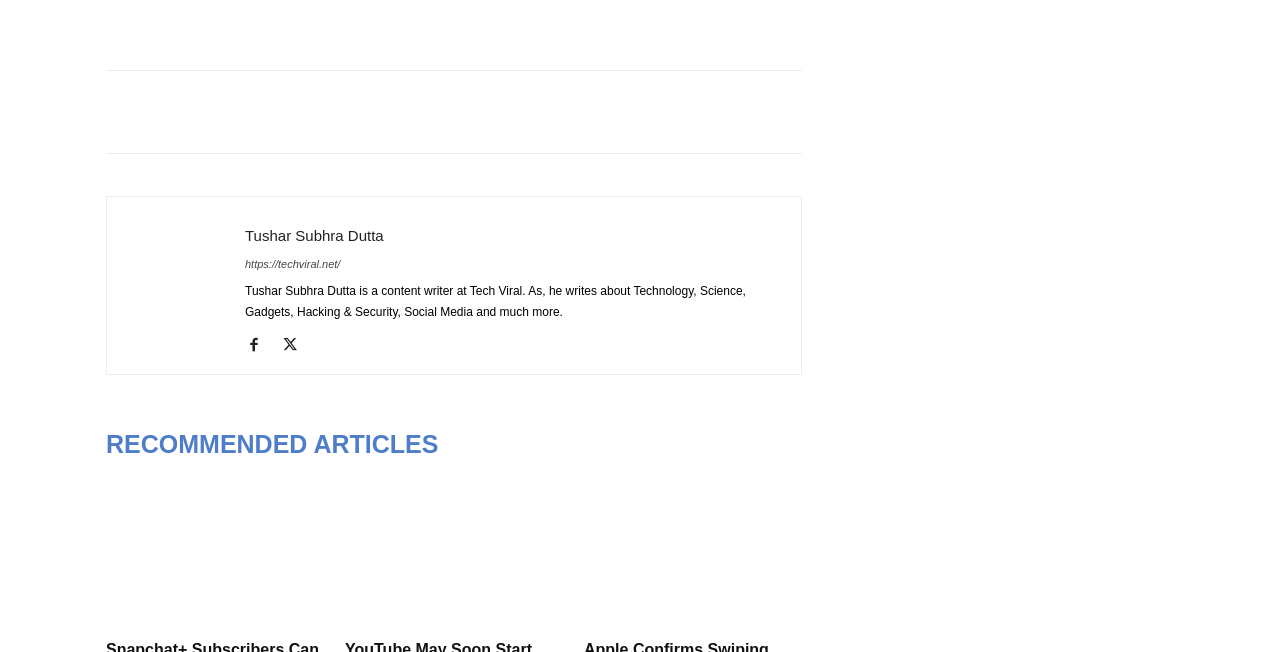Provide a one-word or short-phrase answer to the question:
What is the topic of the first recommended article?

Snapchat+